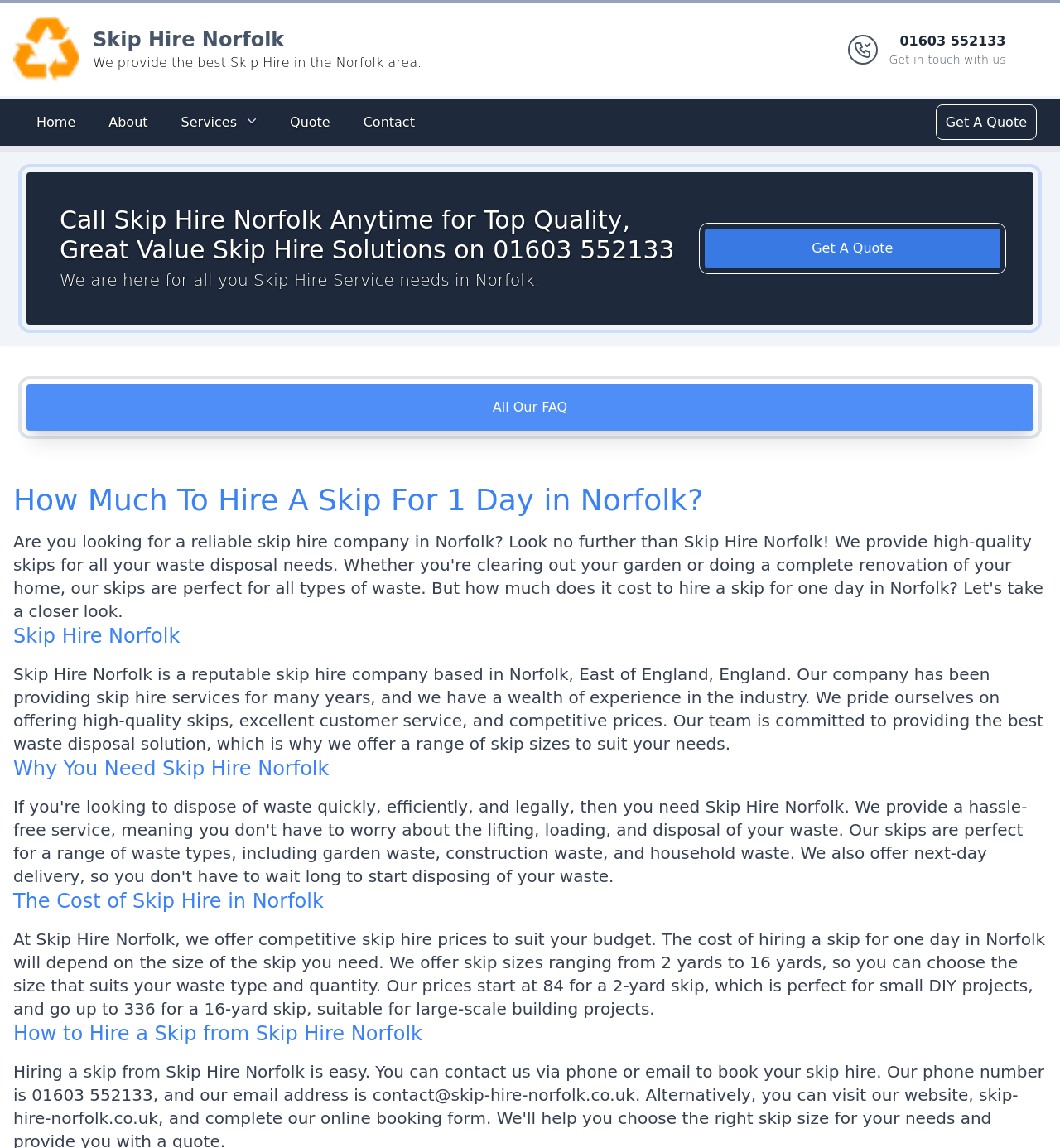Identify the bounding box coordinates of the clickable region required to complete the instruction: "View Starbucks Cold Brew Coffee". The coordinates should be given as four float numbers within the range of 0 and 1, i.e., [left, top, right, bottom].

None